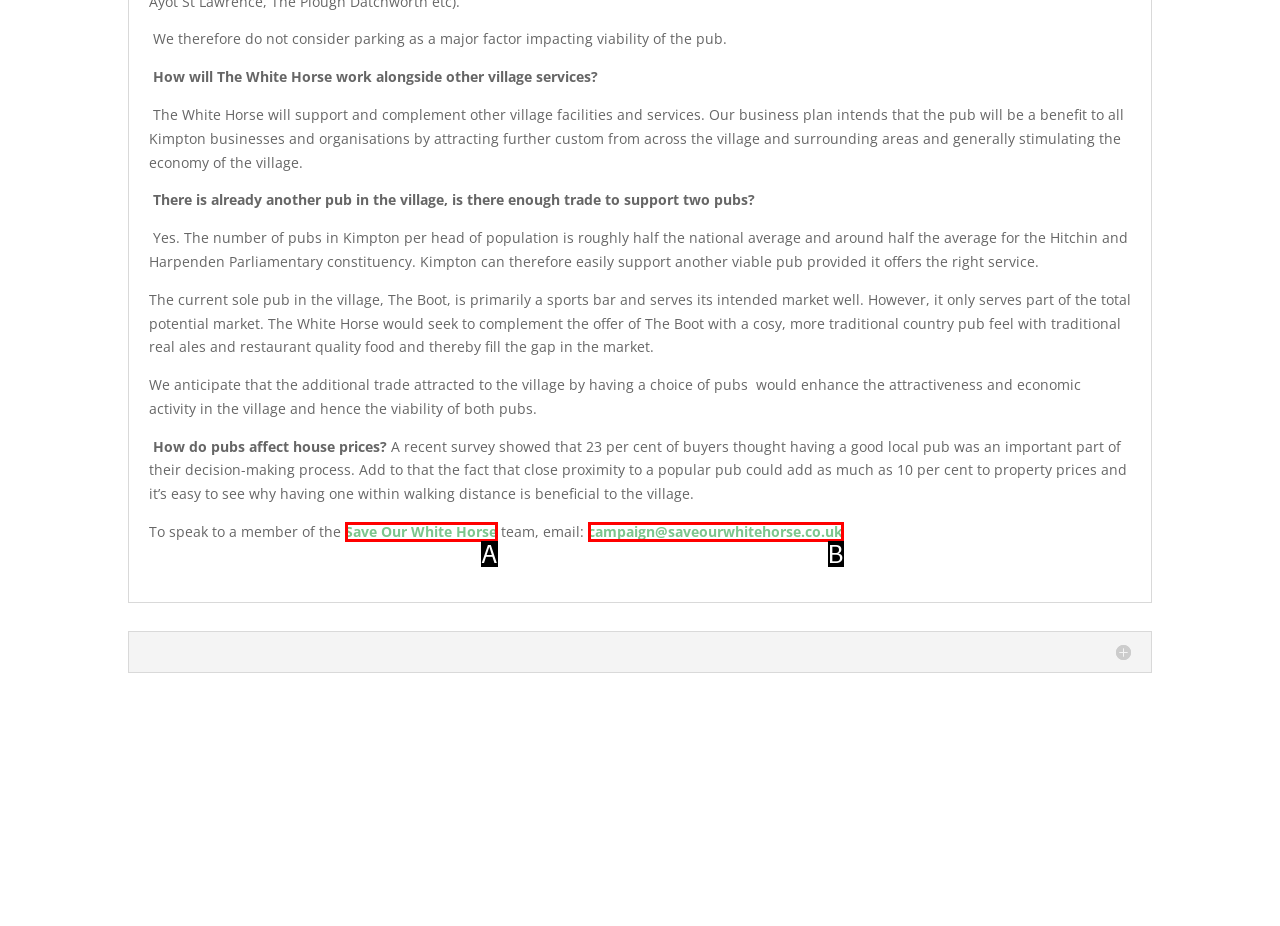Based on the description: Save Our White Horse, identify the matching lettered UI element.
Answer by indicating the letter from the choices.

A